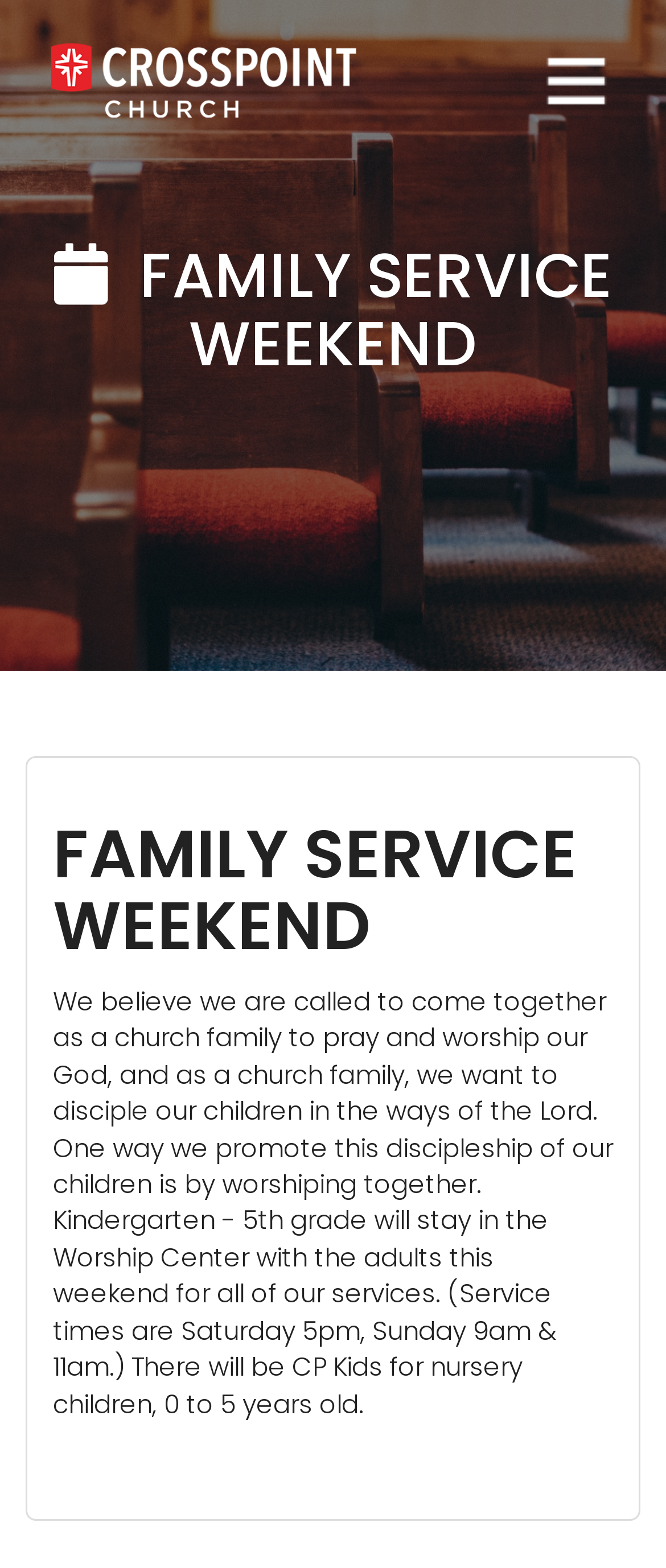How many services are there on Sunday?
Please give a detailed and elaborate answer to the question.

The webpage mentions that the service times are Saturday 5pm, Sunday 9am & 11am, which implies that there are two services on Sunday.